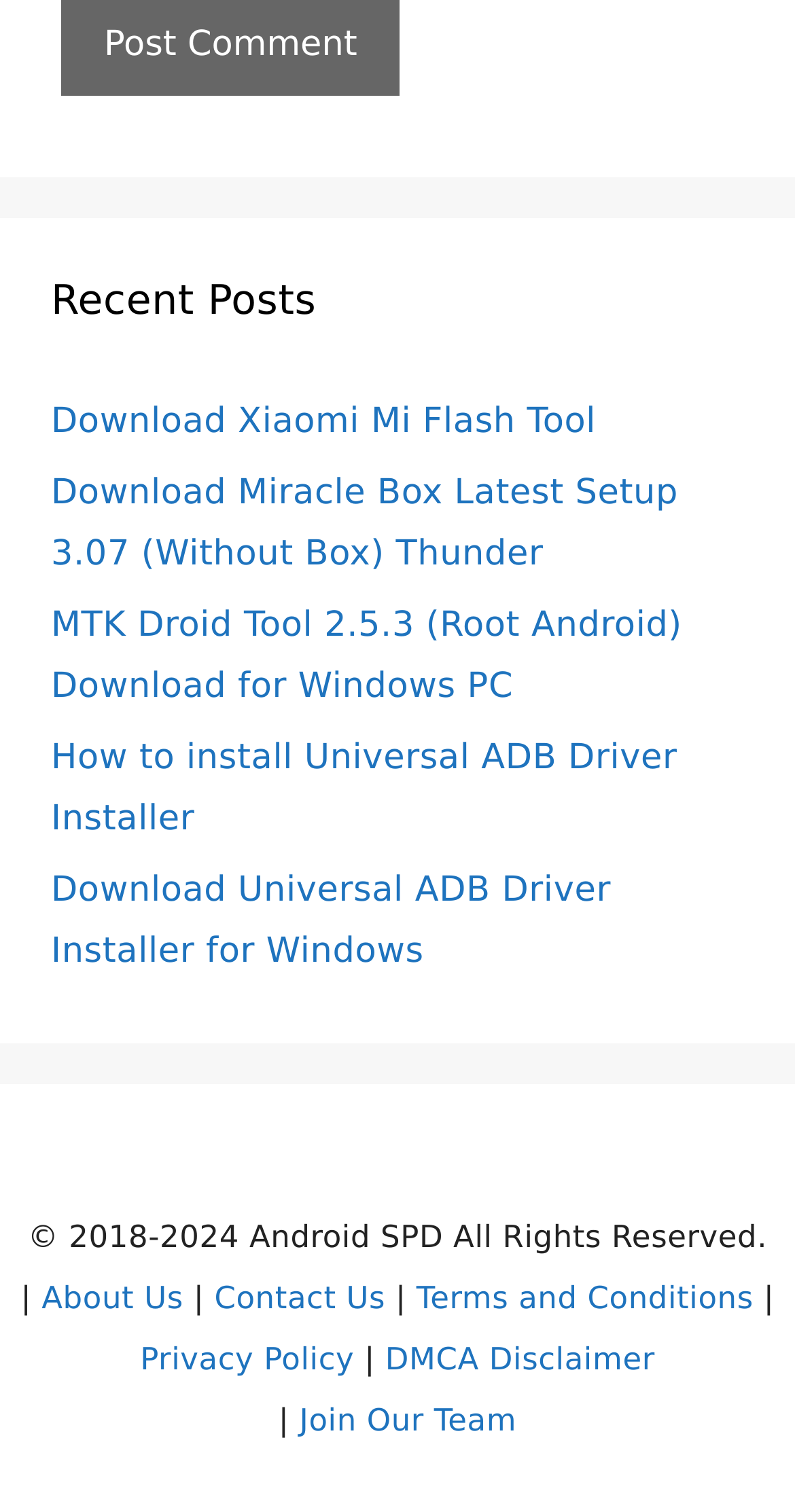Please give a one-word or short phrase response to the following question: 
How many links are there in the footer?

6